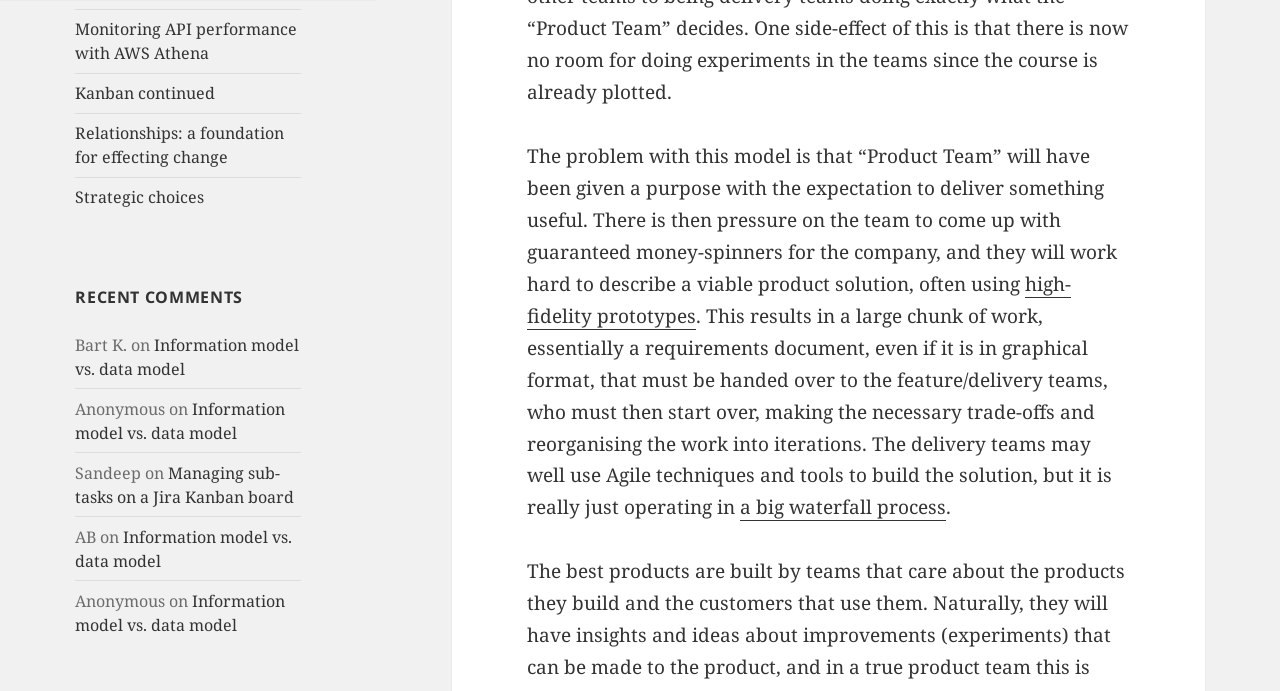Identify the bounding box for the UI element described as: "a big waterfall process". Ensure the coordinates are four float numbers between 0 and 1, formatted as [left, top, right, bottom].

[0.578, 0.716, 0.739, 0.755]